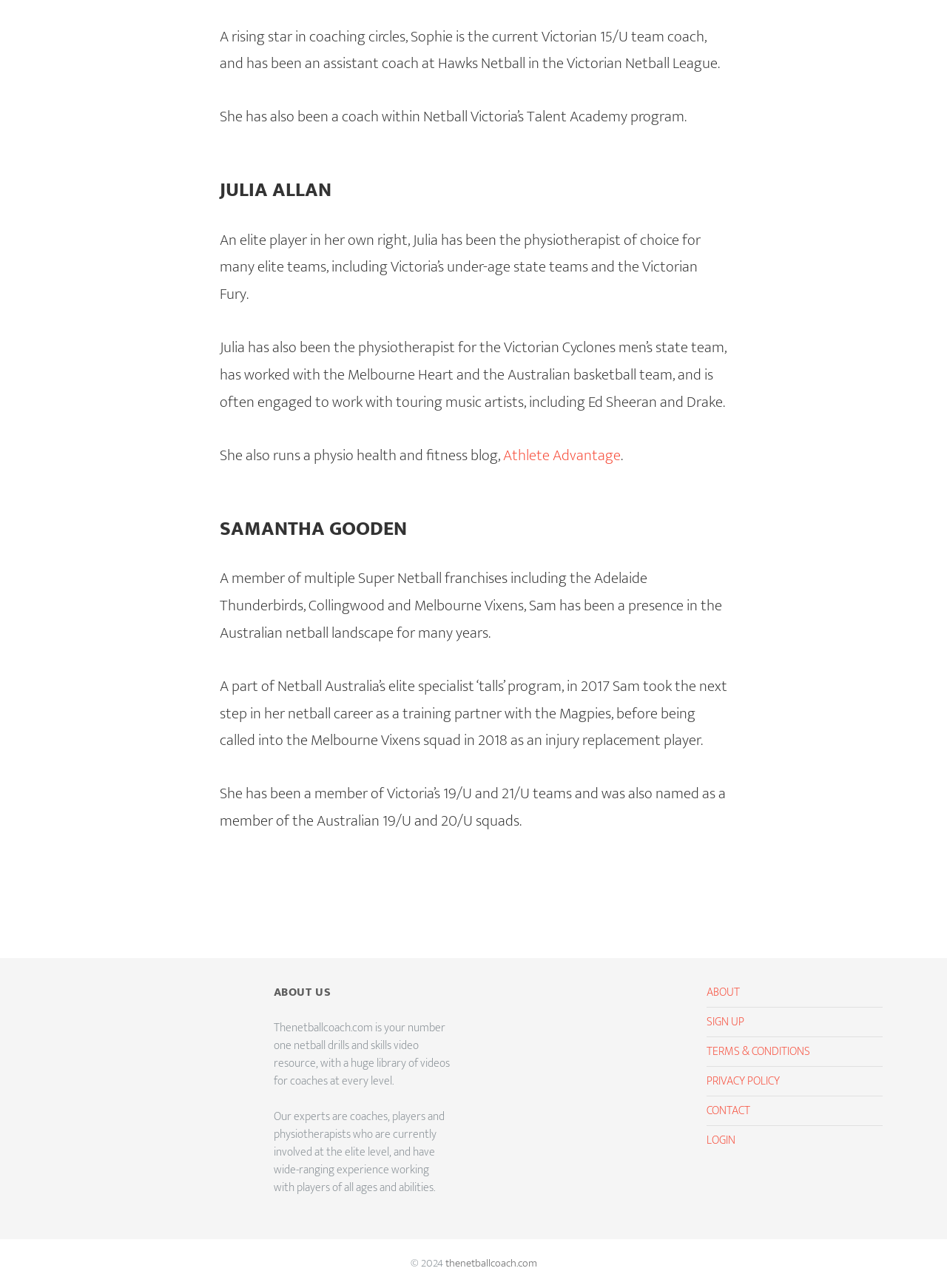Given the content of the image, can you provide a detailed answer to the question?
What is the name of Sam's netball team?

According to the webpage, Sam was called into the Melbourne Vixens squad in 2018 as an injury replacement player, as mentioned in the paragraph about Samantha Gooden.